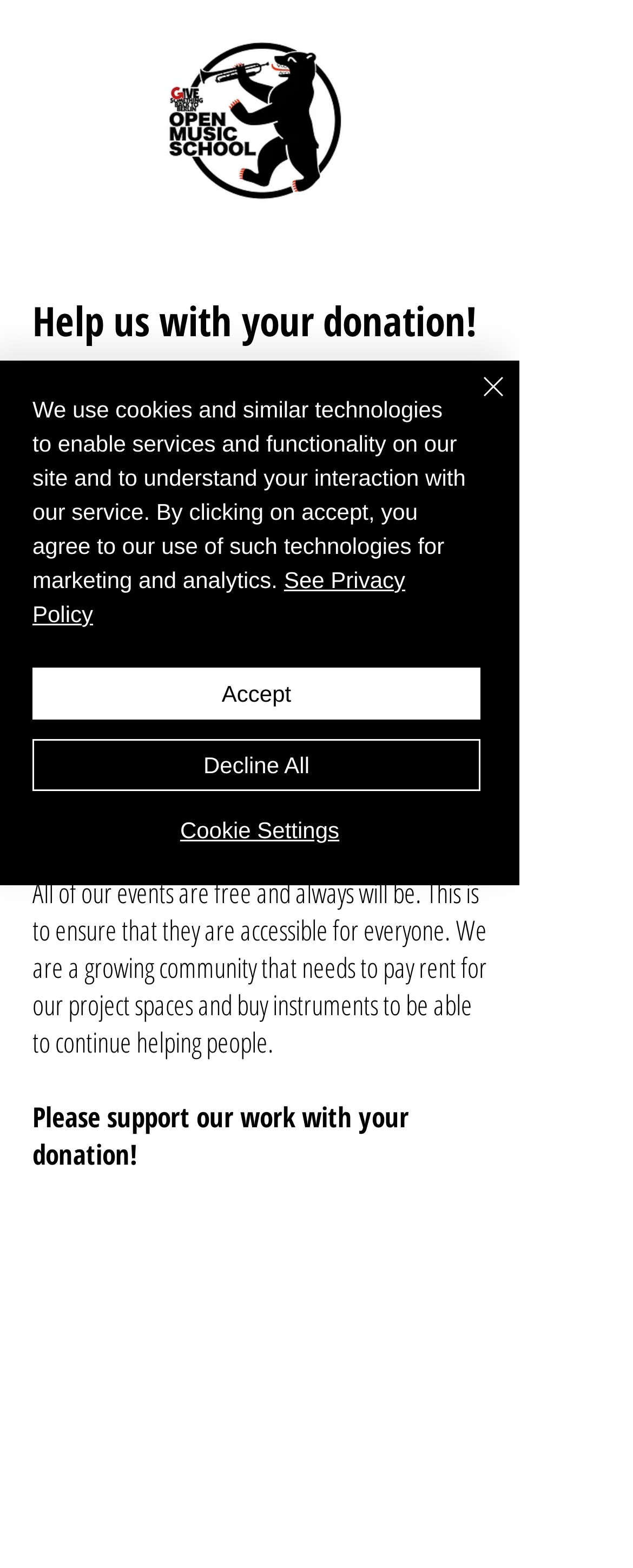What is the logo of the Open Music School?
Based on the image, provide your answer in one word or phrase.

A cartoon bear playing a trumpet